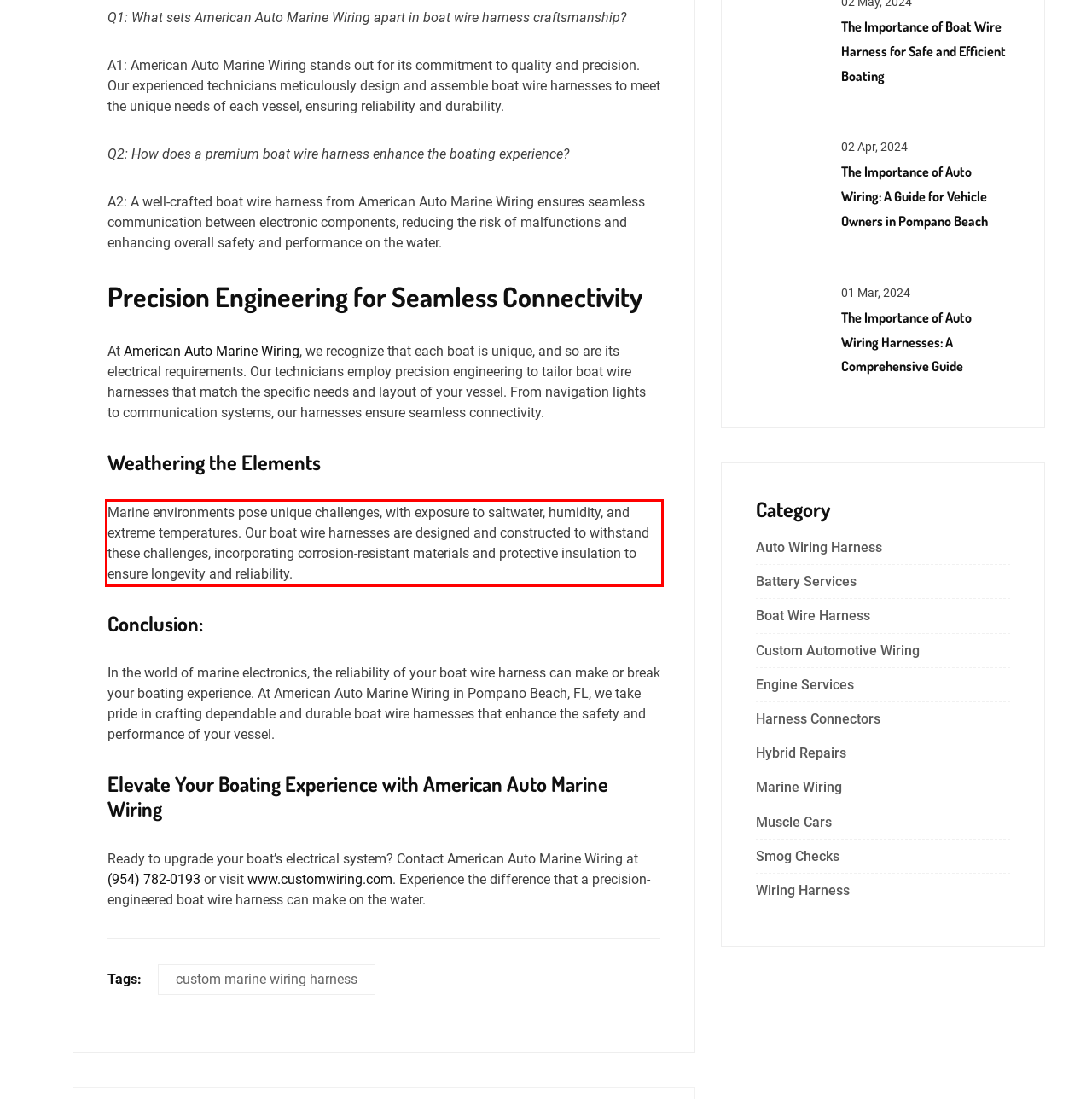Examine the webpage screenshot, find the red bounding box, and extract the text content within this marked area.

Marine environments pose unique challenges, with exposure to saltwater, humidity, and extreme temperatures. Our boat wire harnesses are designed and constructed to withstand these challenges, incorporating corrosion-resistant materials and protective insulation to ensure longevity and reliability.